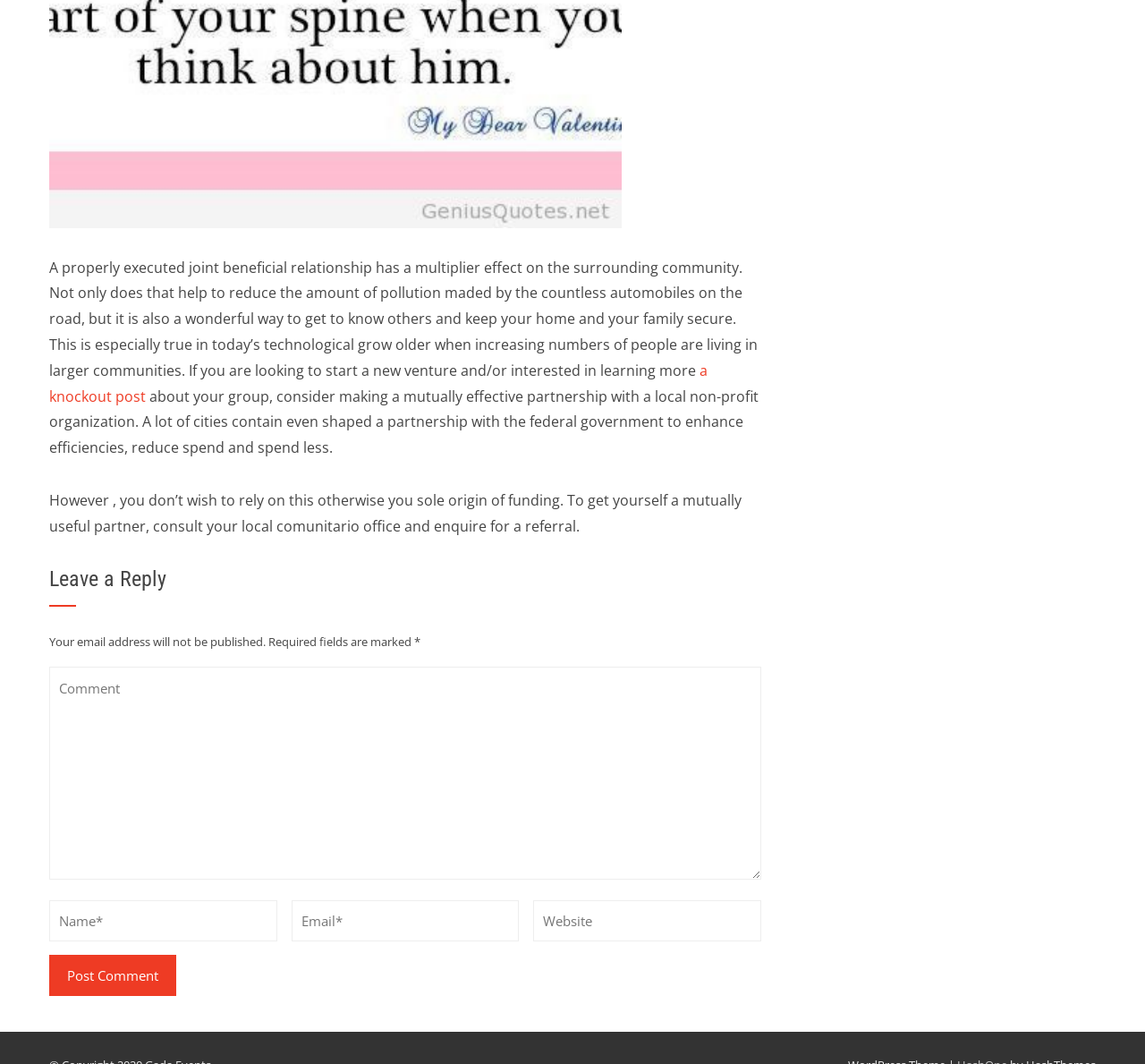Predict the bounding box for the UI component with the following description: "name="url" placeholder="Website"".

[0.466, 0.846, 0.664, 0.885]